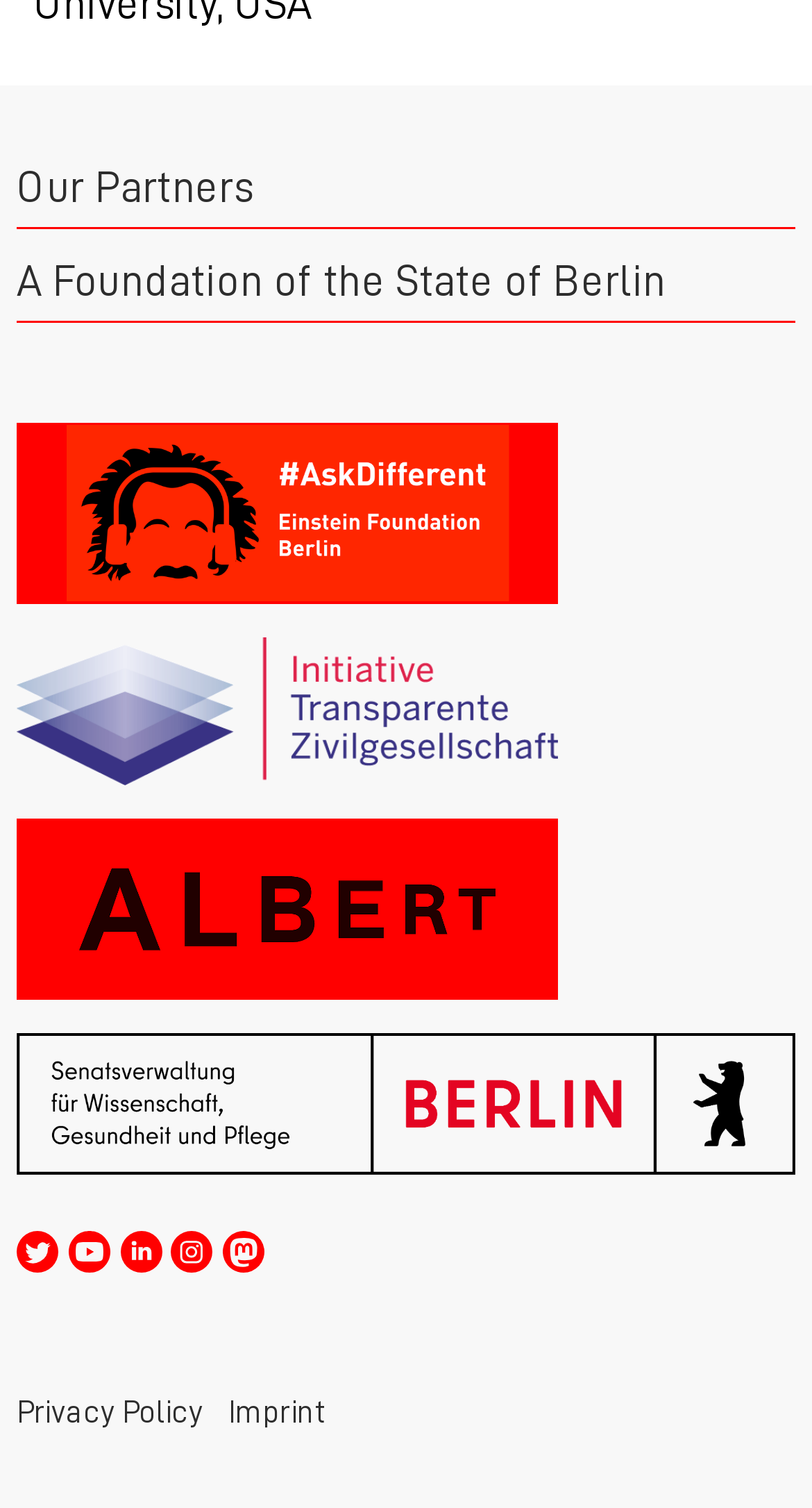Please identify the bounding box coordinates of the element's region that I should click in order to complete the following instruction: "Check Privacy Policy". The bounding box coordinates consist of four float numbers between 0 and 1, i.e., [left, top, right, bottom].

[0.021, 0.917, 0.251, 0.956]